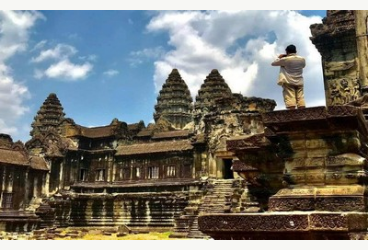What is the visitor in the foreground doing?
Refer to the screenshot and answer in one word or phrase.

Taking a photo